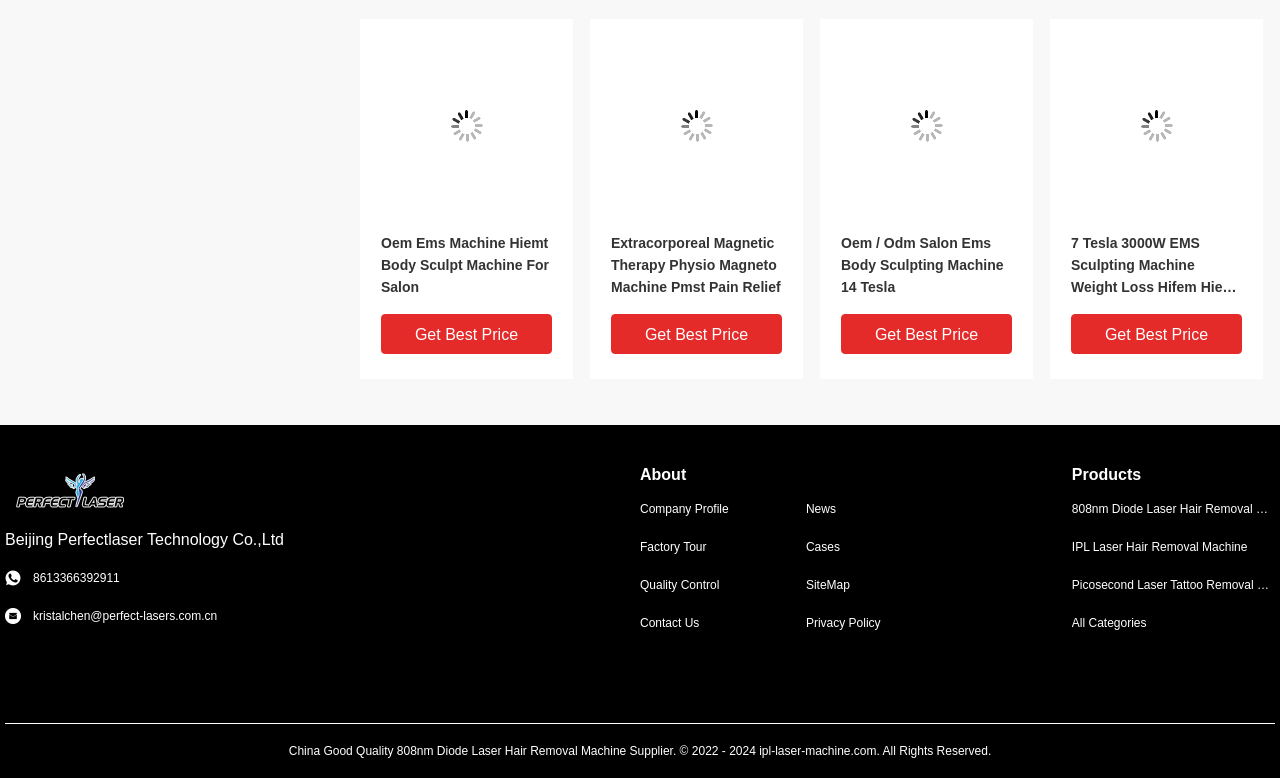Determine the bounding box coordinates of the UI element described by: "Cases".

[0.63, 0.692, 0.734, 0.715]